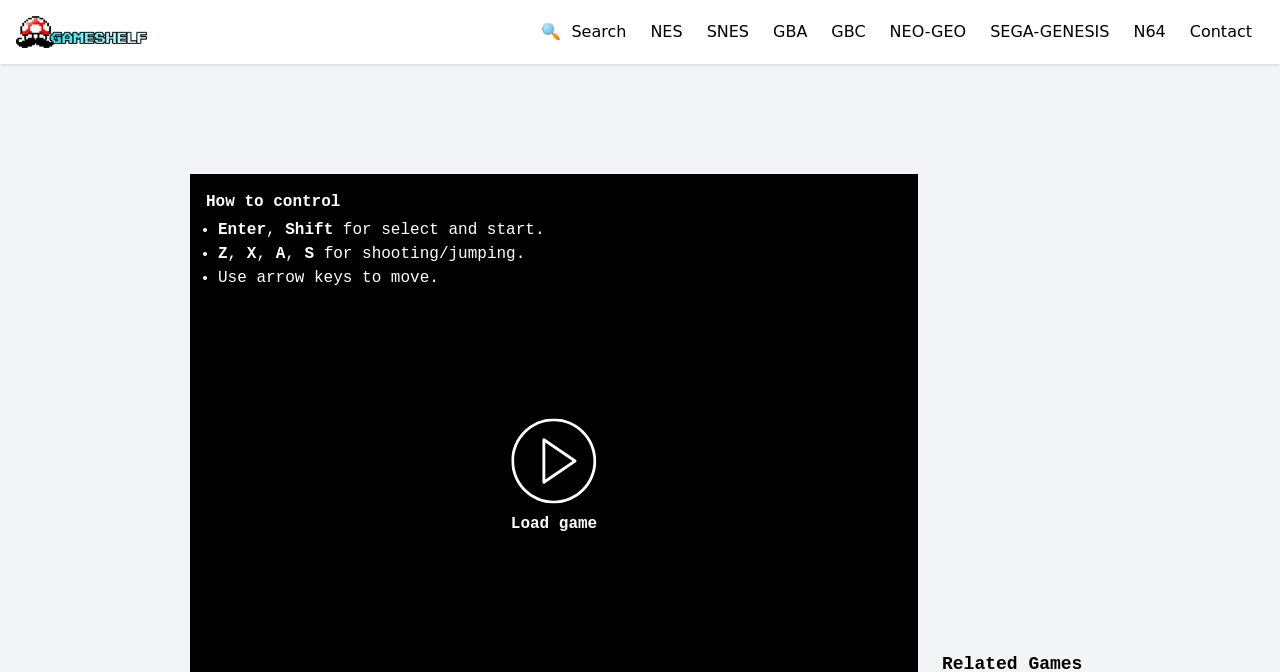What is the purpose of the 'Shift' key?
Give a single word or phrase as your answer by examining the image.

For select and start